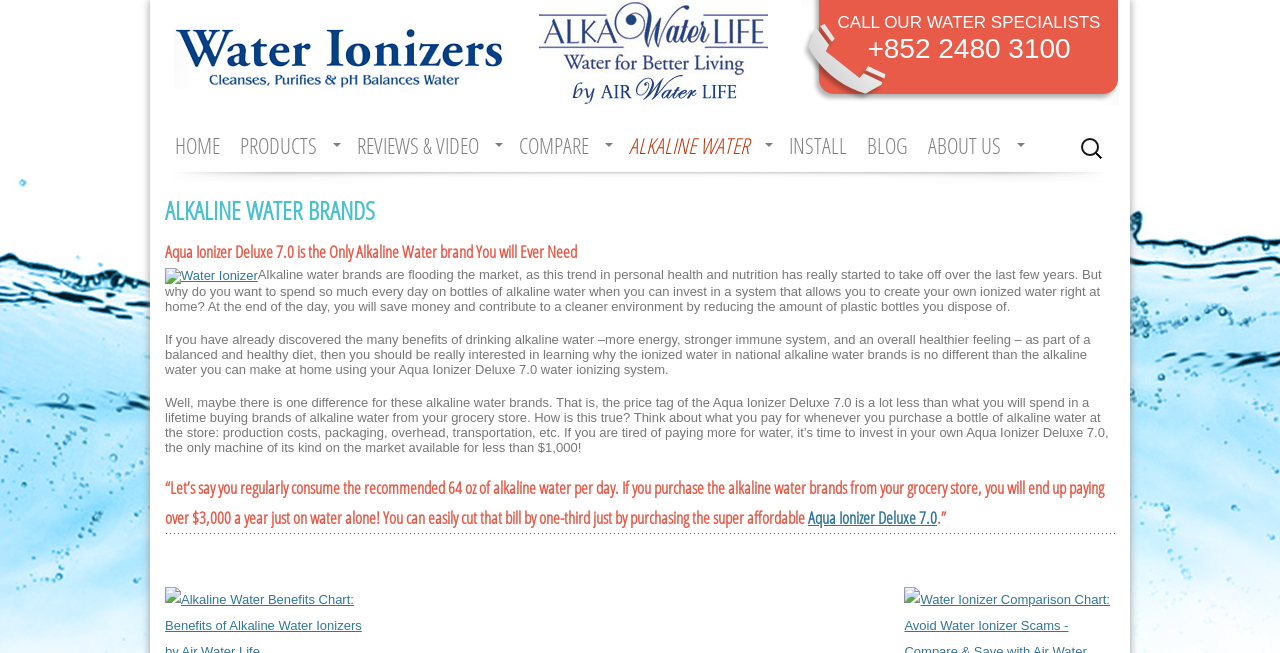What is the name of the water ionizer system?
Could you answer the question in a detailed manner, providing as much information as possible?

I found the name of the water ionizer system by reading the heading element that says 'Aqua Ionizer Deluxe 7.0 is the Only Alkaline Water brand You will Ever Need' and then looking for the name of the system in the surrounding text.